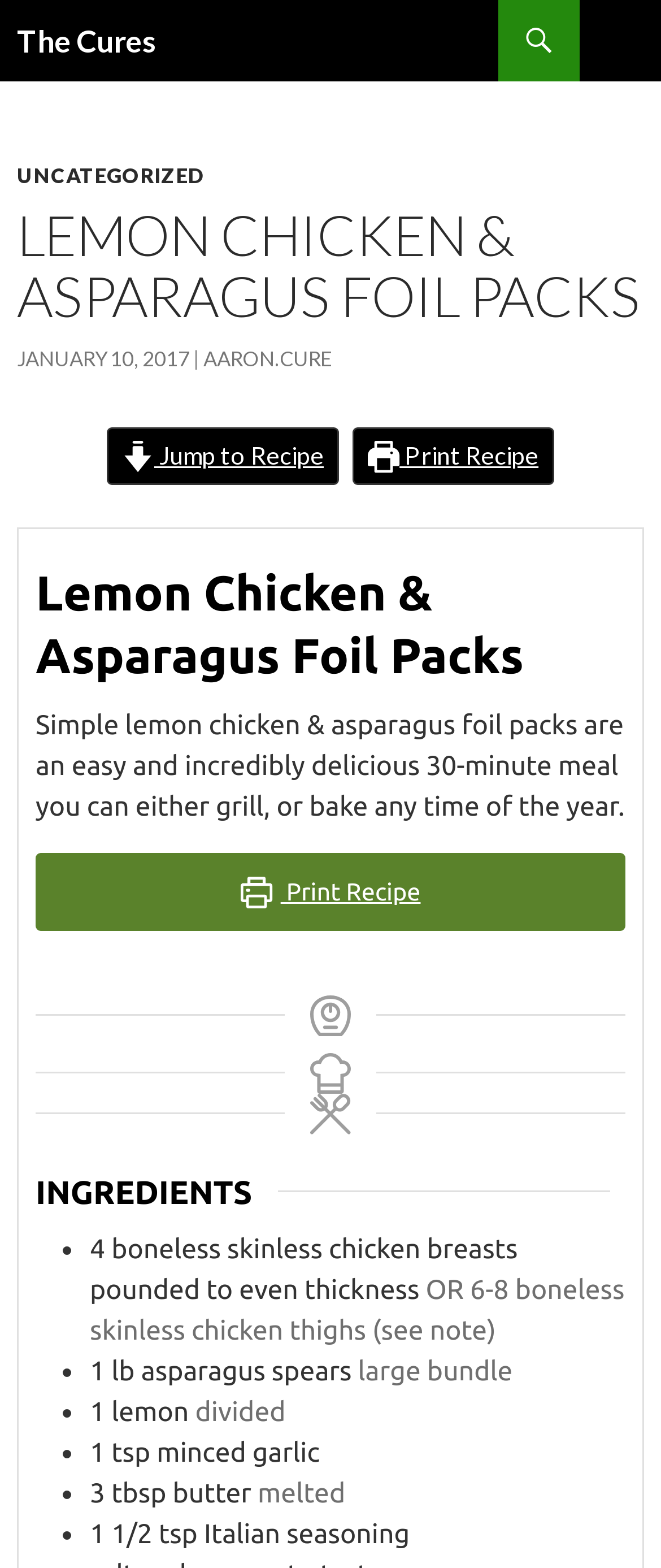Please answer the following question using a single word or phrase: 
Can I print the recipe?

Yes